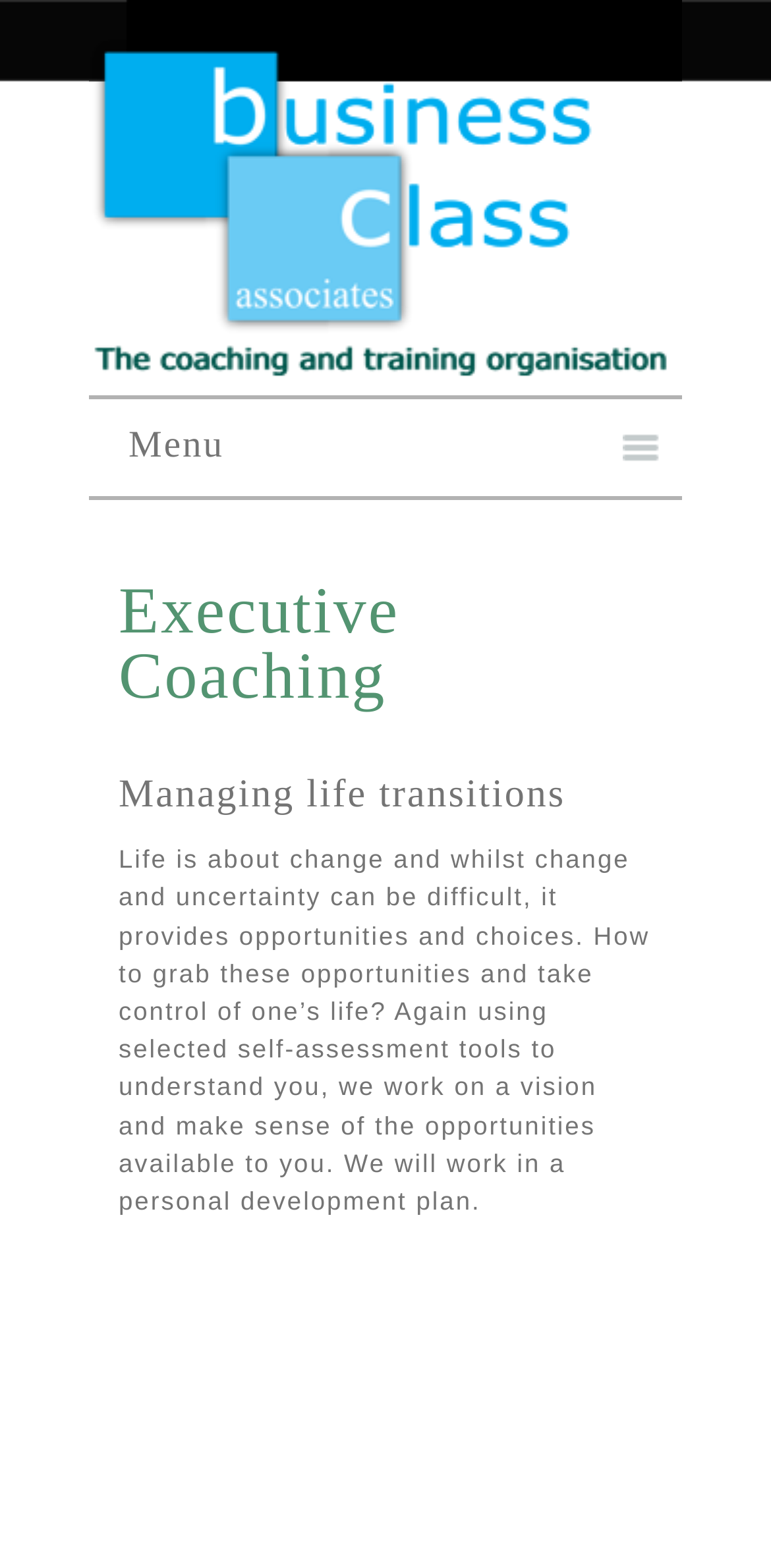Explain the features and main sections of the webpage comprehensively.

The webpage is about Business Class Associates, a coaching and training organization. At the top, there is a link spanning almost the entire width of the page. Below the link, there is a heading that reads "Menu", which is centered at the top of the page. 

The main content of the page is divided into an article section, which takes up most of the page's width and height. Within this section, there is a header that serves as a non-landmark element. This header contains a heading titled "Executive Coaching". 

Below the "Executive Coaching" heading, there is another heading titled "Managing life transitions". This is followed by a block of static text that discusses how to navigate life transitions and make the most of opportunities. The text explains that the organization uses self-assessment tools to understand individuals and help them create a personal development plan.